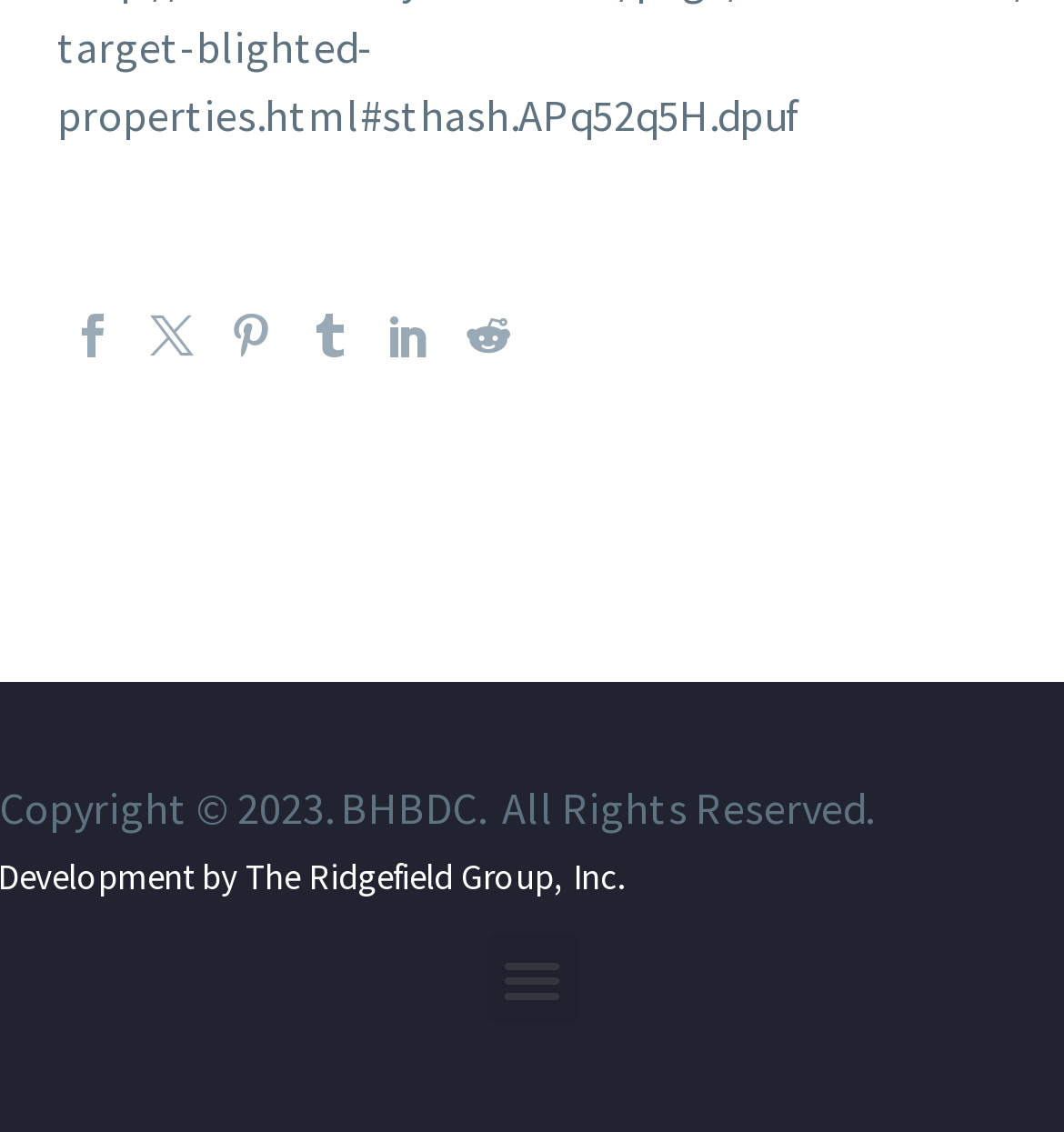Based on the image, please elaborate on the answer to the following question:
Is the menu toggle button expanded?

The button element with the text 'Menu Toggle' has an attribute 'expanded' set to 'False', indicating that the menu toggle button is not expanded.